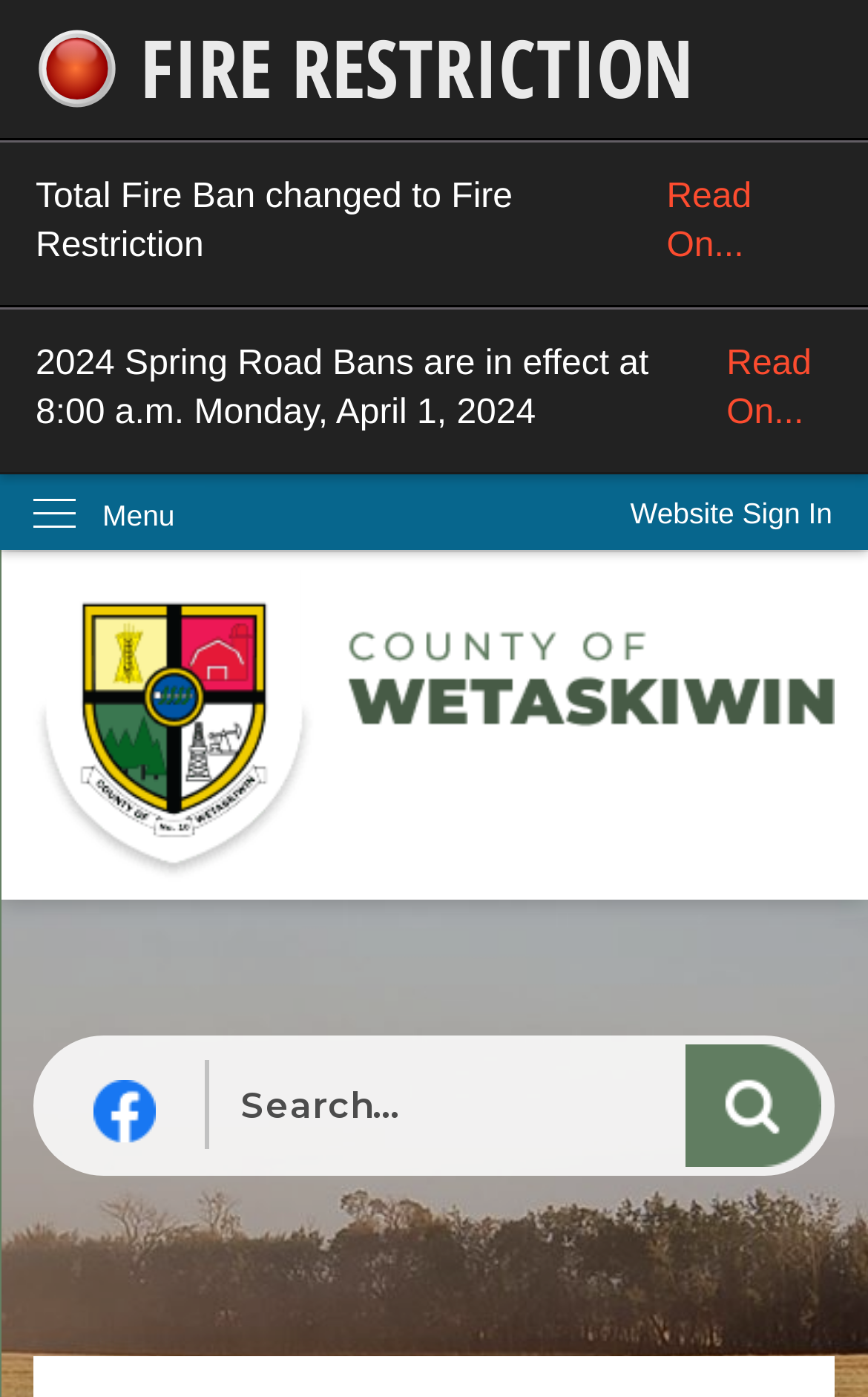Find the bounding box coordinates of the clickable area required to complete the following action: "Go to the home page".

[0.039, 0.407, 0.961, 0.632]